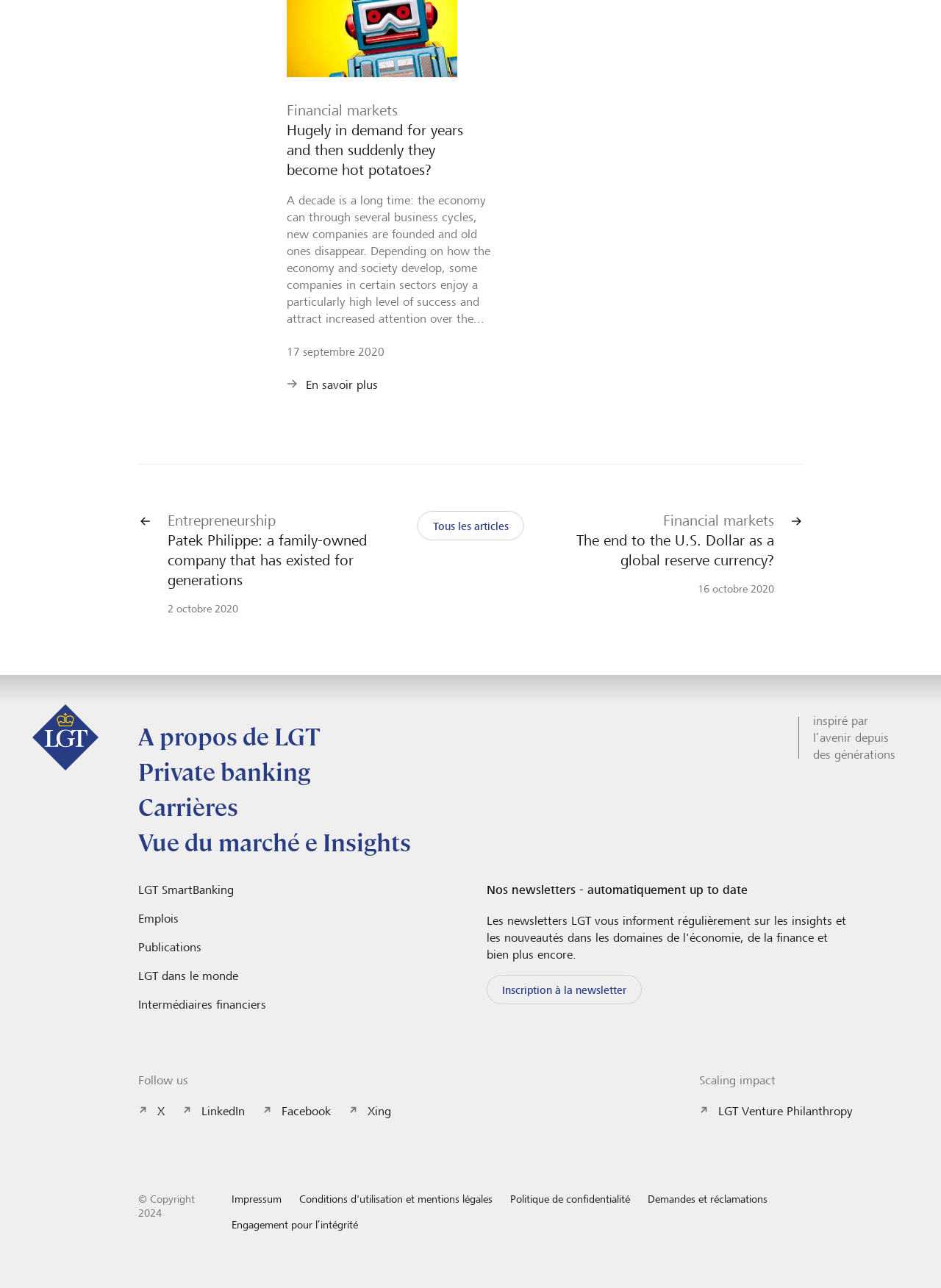Please mark the bounding box coordinates of the area that should be clicked to carry out the instruction: "Read more about entrepreneurship".

[0.146, 0.397, 0.429, 0.478]